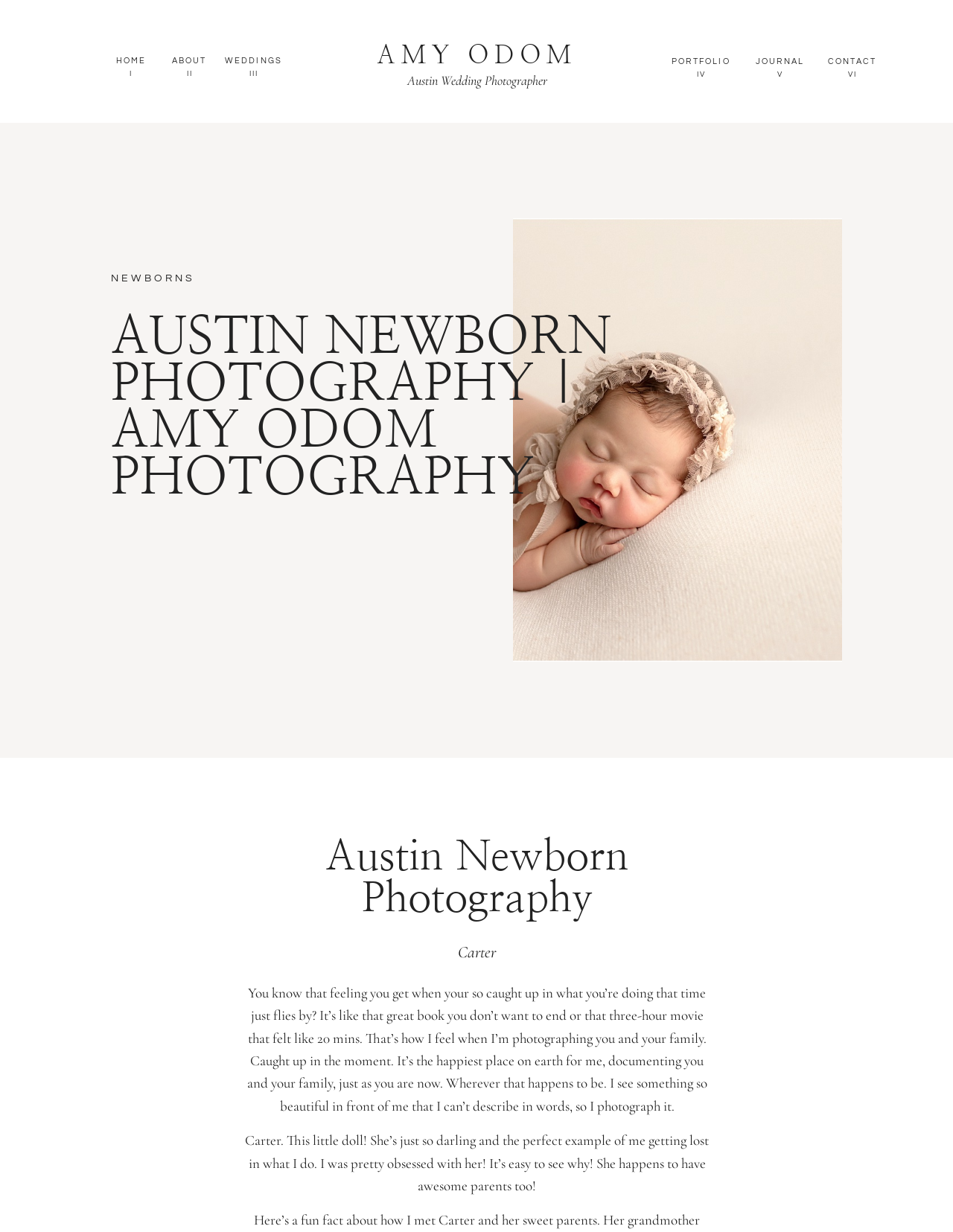What is the feeling described by the photographer when capturing moments?
Could you answer the question in a detailed manner, providing as much information as possible?

The photographer describes a feeling of being 'caught up in the moment' when photographing families, which is likened to being engrossed in a good book or movie, where time flies by.